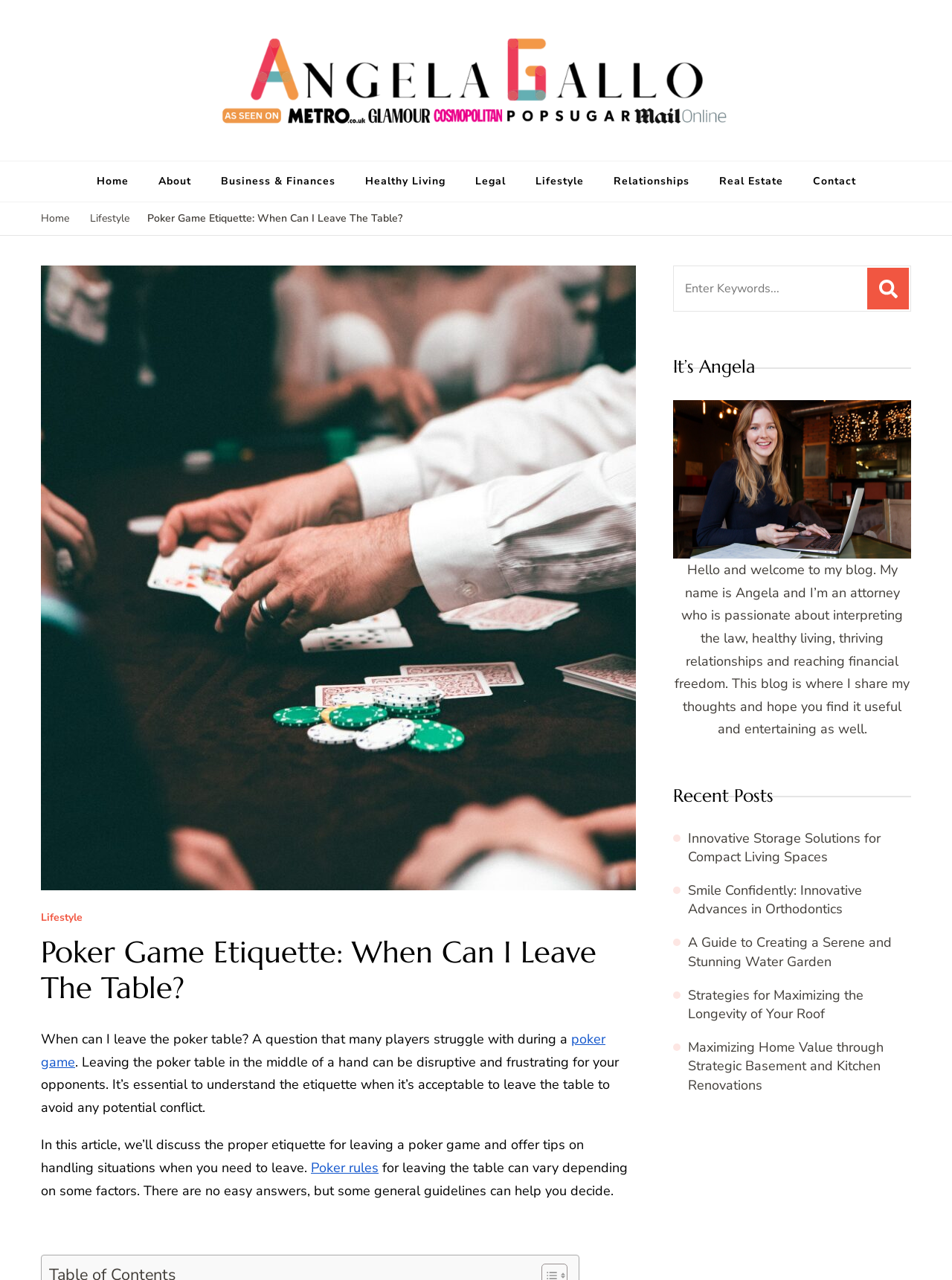Find the bounding box coordinates of the element's region that should be clicked in order to follow the given instruction: "Read the 'ROMPOD – Research On Mobile Purchase On Desktop' article". The coordinates should consist of four float numbers between 0 and 1, i.e., [left, top, right, bottom].

None